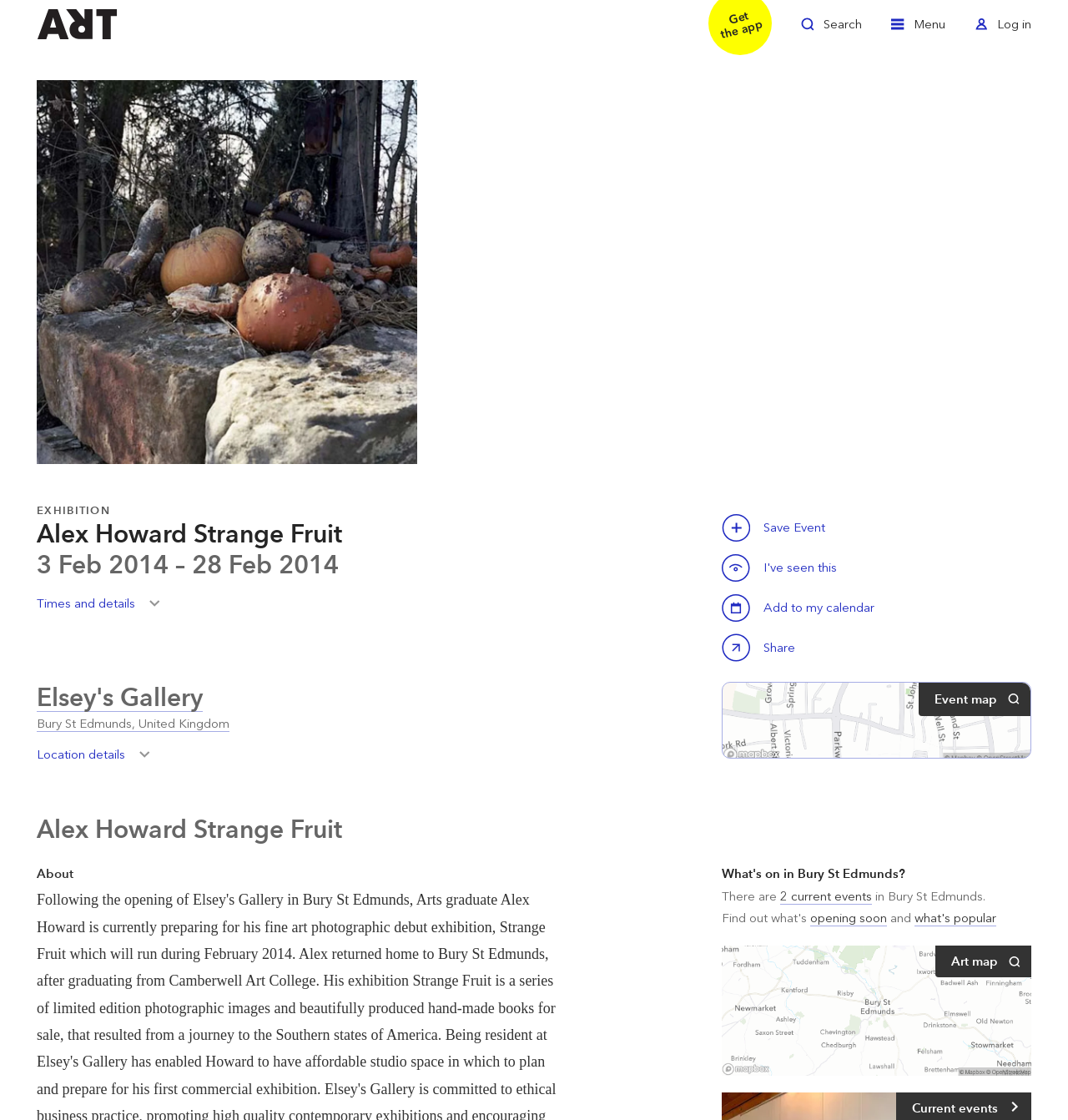Given the description: "Save this event", determine the bounding box coordinates of the UI element. The coordinates should be formatted as four float numbers between 0 and 1, [left, top, right, bottom].

[0.676, 0.494, 0.703, 0.519]